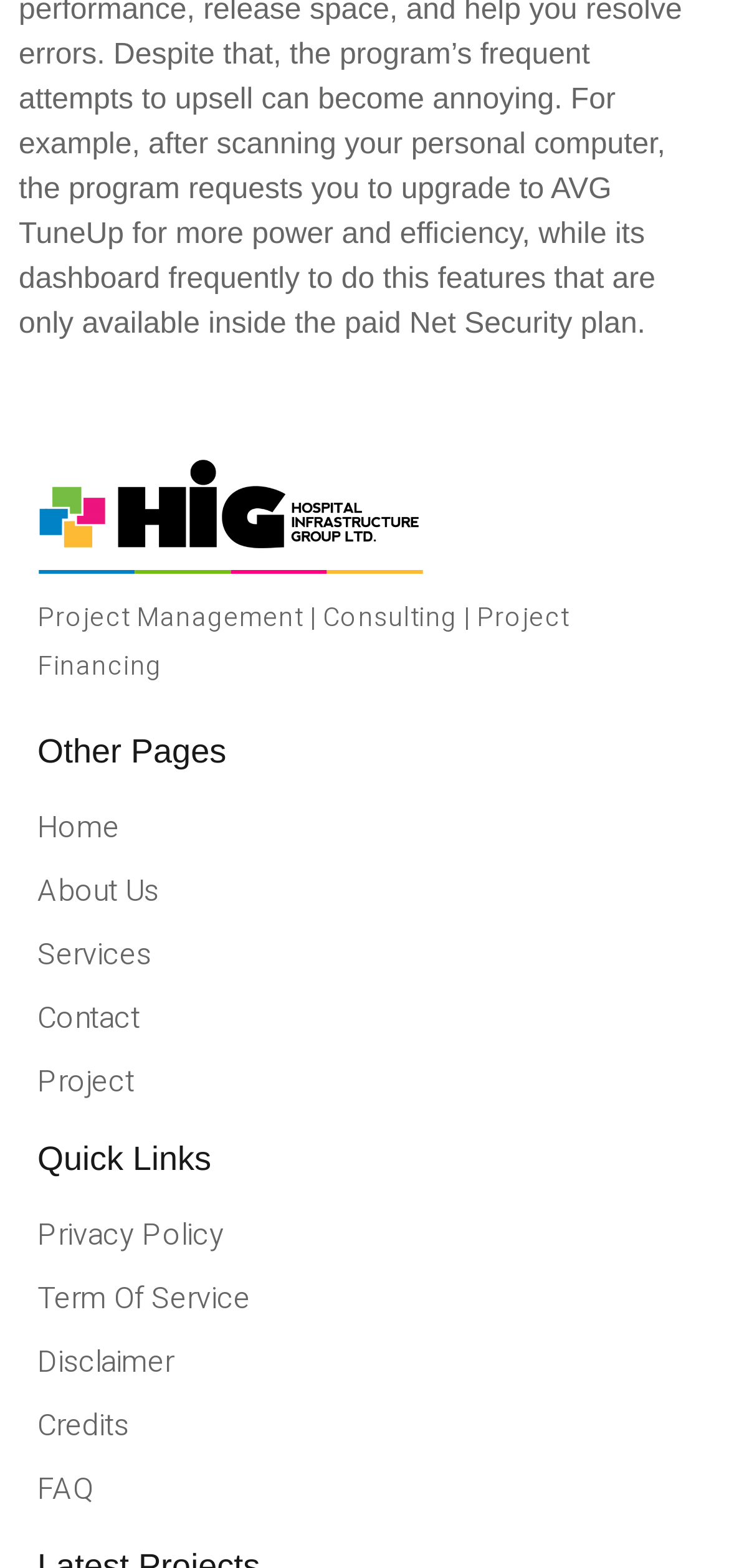Identify the bounding box coordinates of the part that should be clicked to carry out this instruction: "check frequently asked questions".

[0.051, 0.935, 0.949, 0.964]